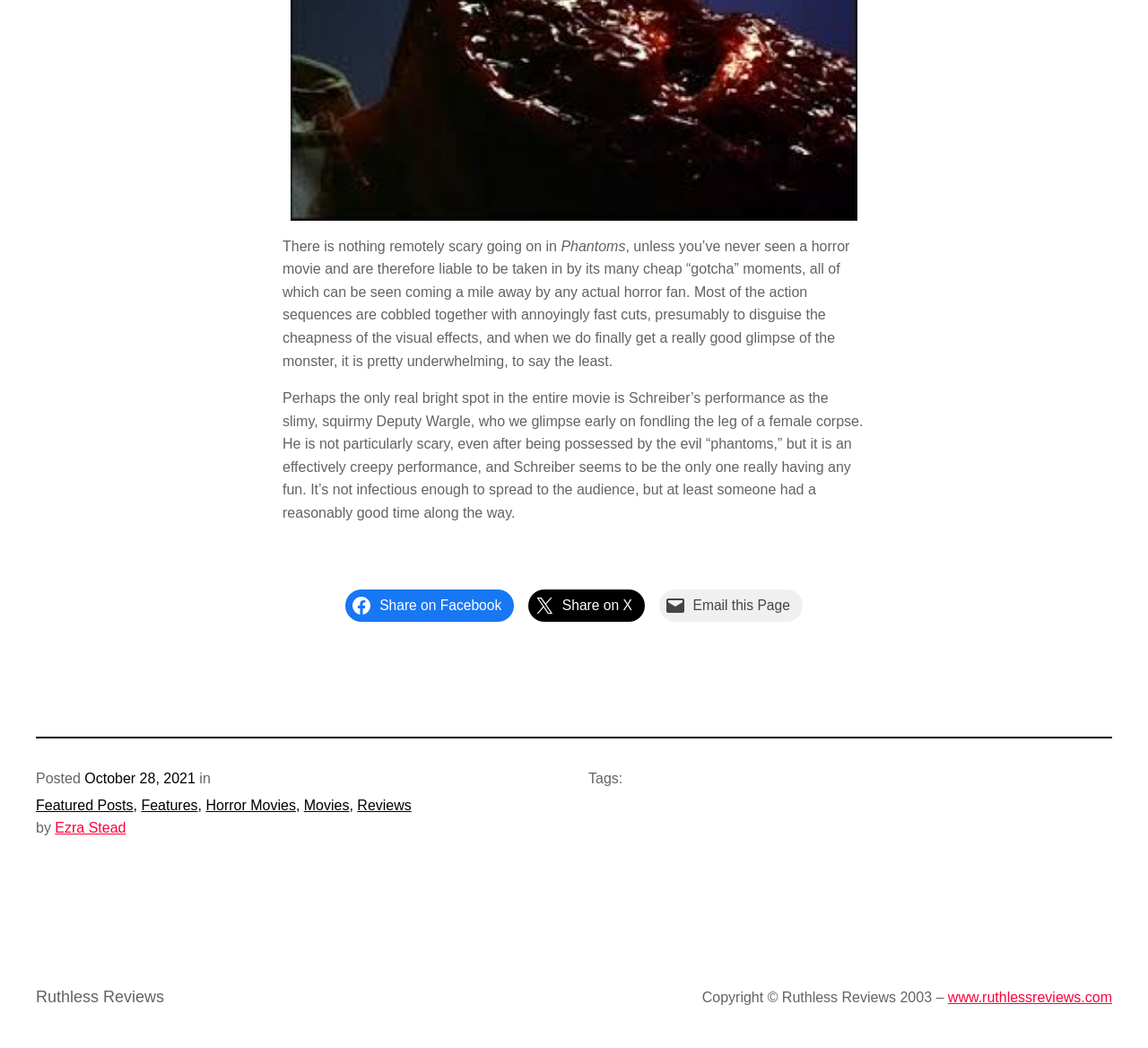When was the review posted?
Based on the image, give a one-word or short phrase answer.

October 28, 2021